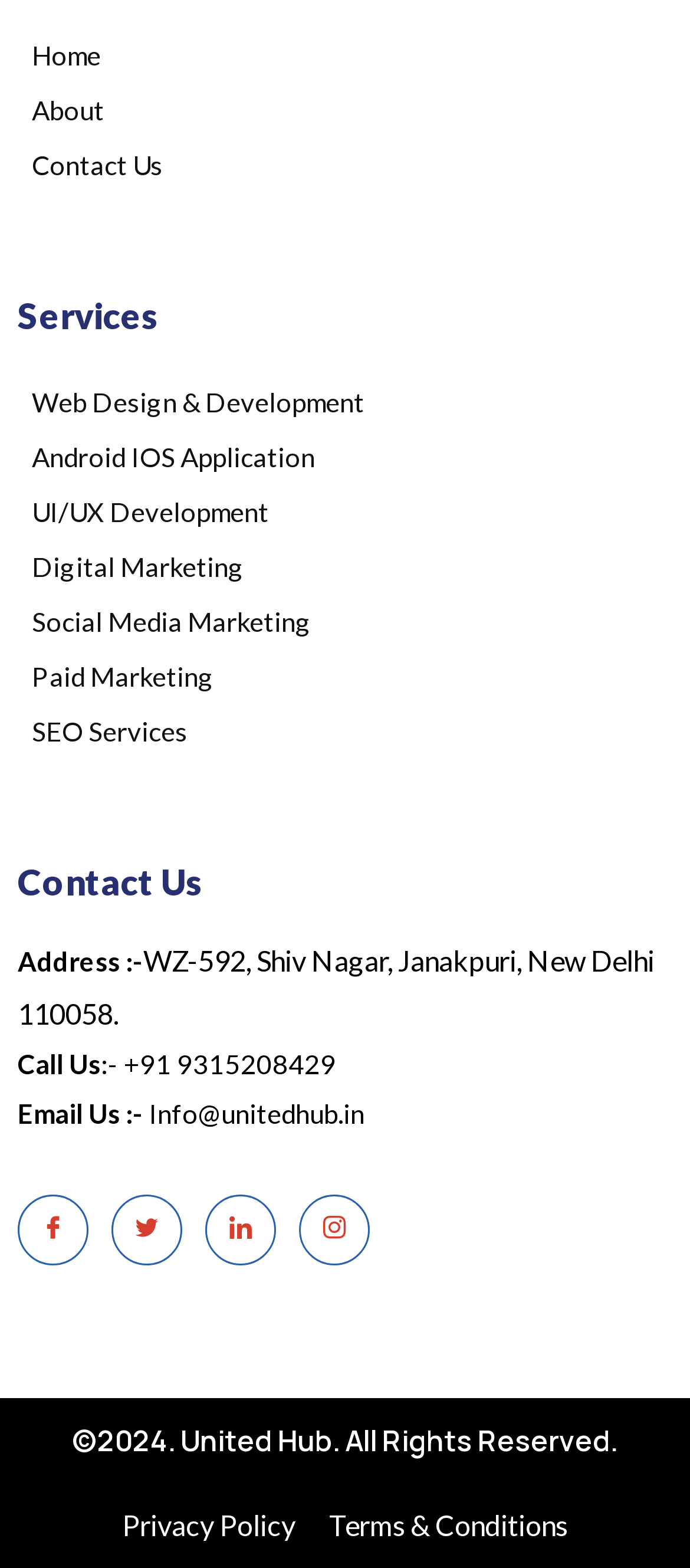Extract the bounding box coordinates for the UI element described as: "About".

[0.026, 0.053, 0.151, 0.088]